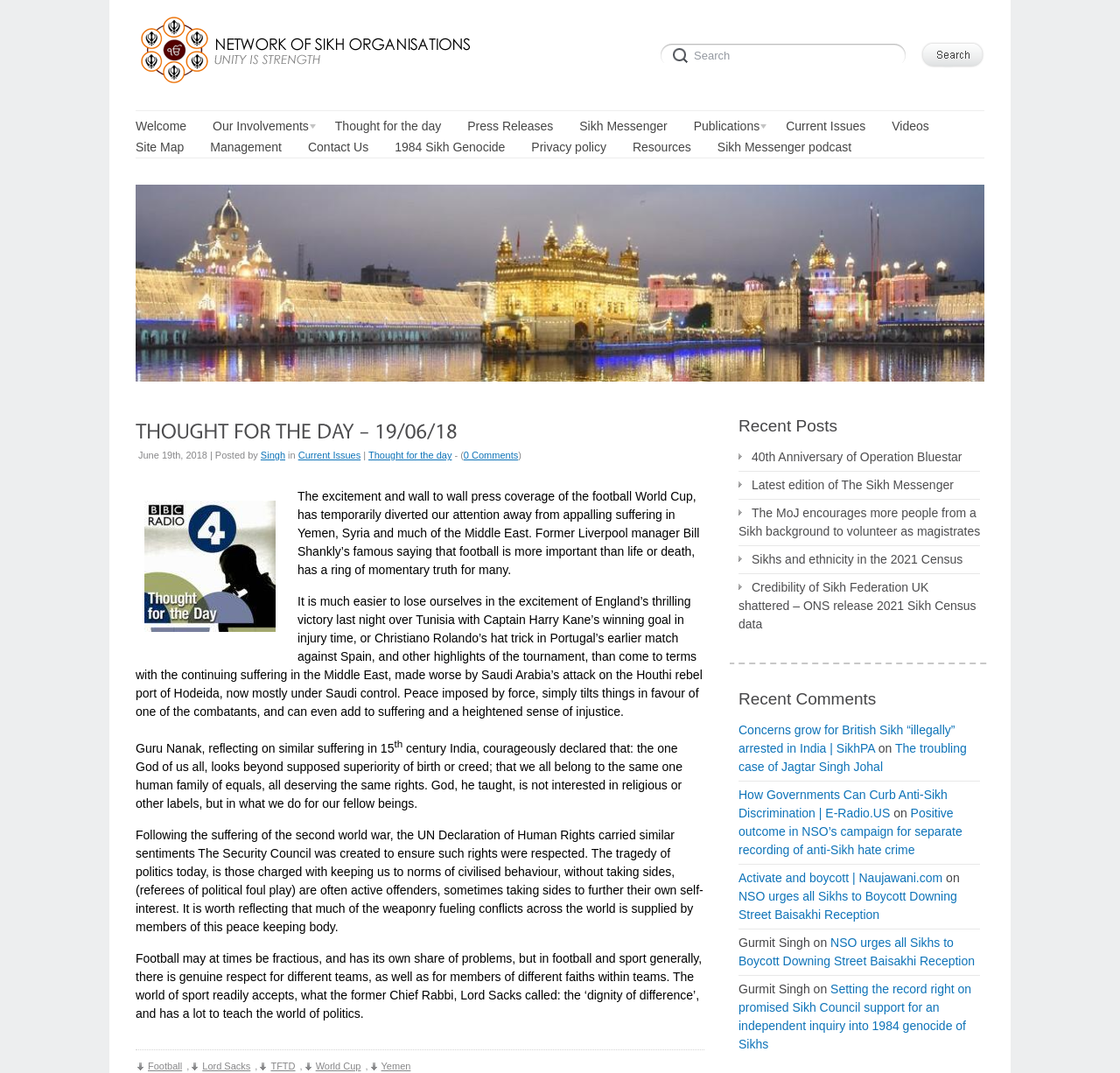What is the name of the organization?
With the help of the image, please provide a detailed response to the question.

The name of the organization can be found at the top of the webpage, where it says 'Network Of Sikh Organisations' in a link and an image.